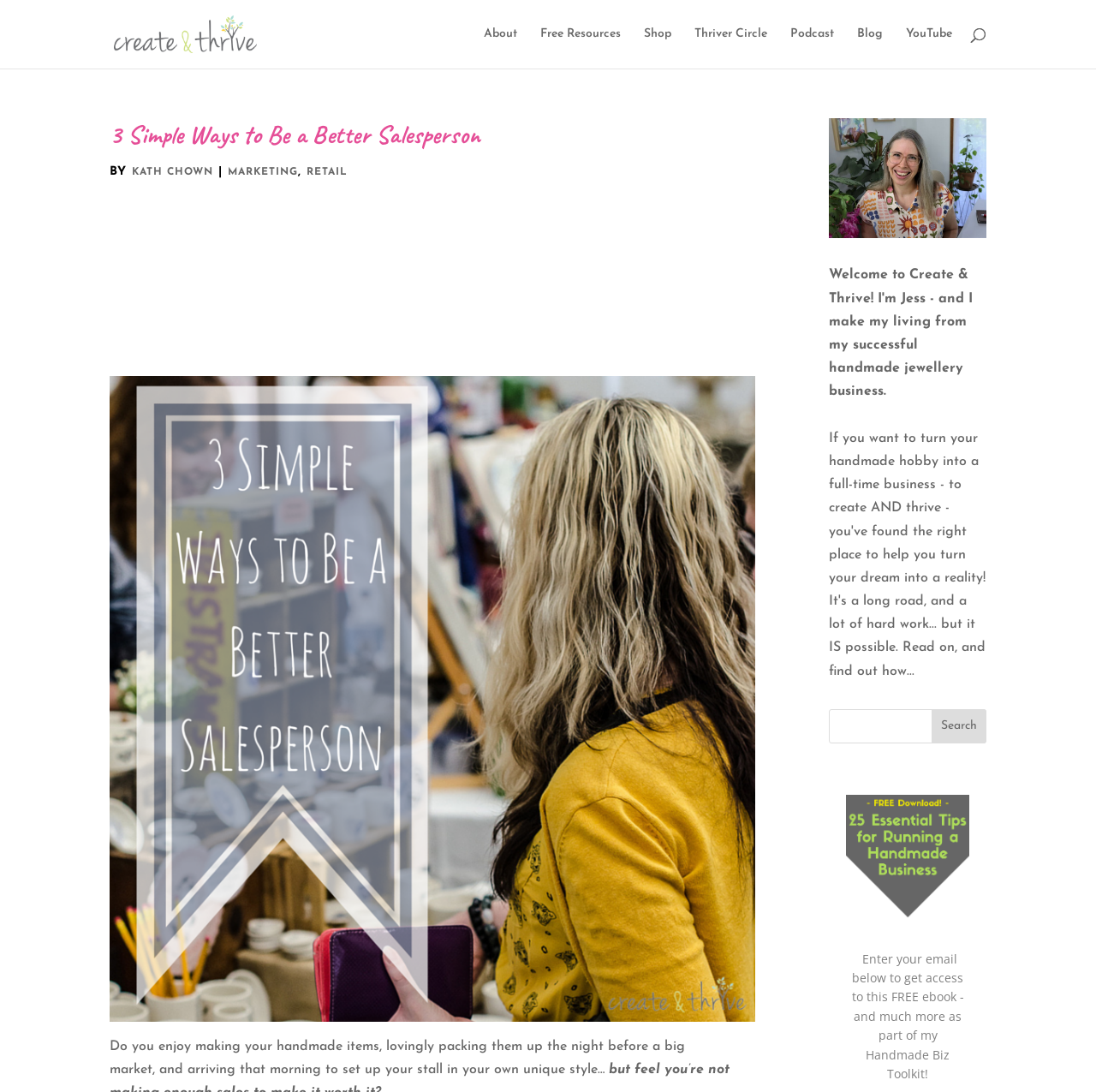Please identify the bounding box coordinates of the element I should click to complete this instruction: 'Click on the 'About' link'. The coordinates should be given as four float numbers between 0 and 1, like this: [left, top, right, bottom].

[0.441, 0.026, 0.472, 0.063]